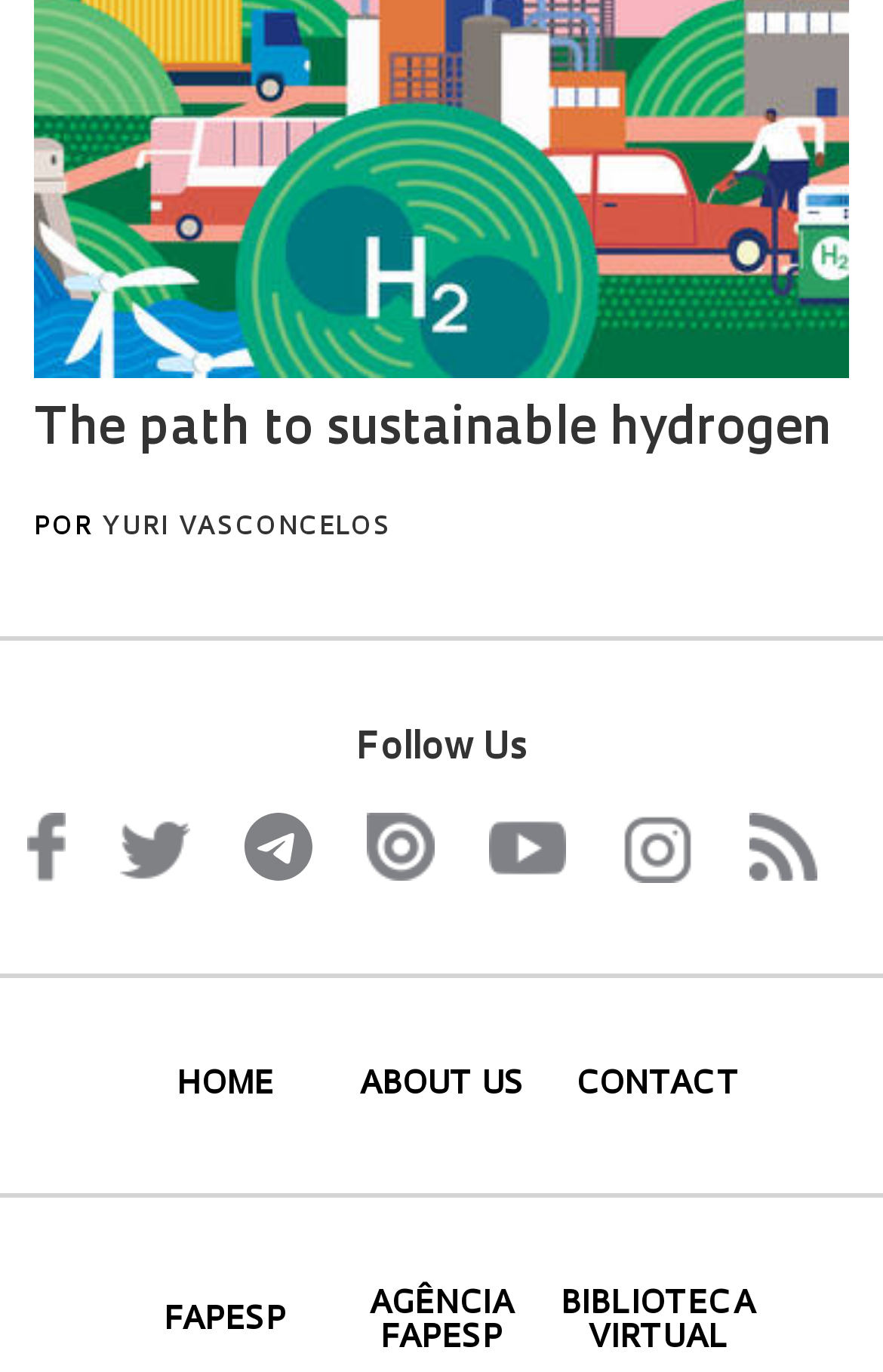Identify the bounding box of the UI element described as follows: "FAPESP". Provide the coordinates as four float numbers in the range of 0 to 1 [left, top, right, bottom].

[0.135, 0.951, 0.375, 0.976]